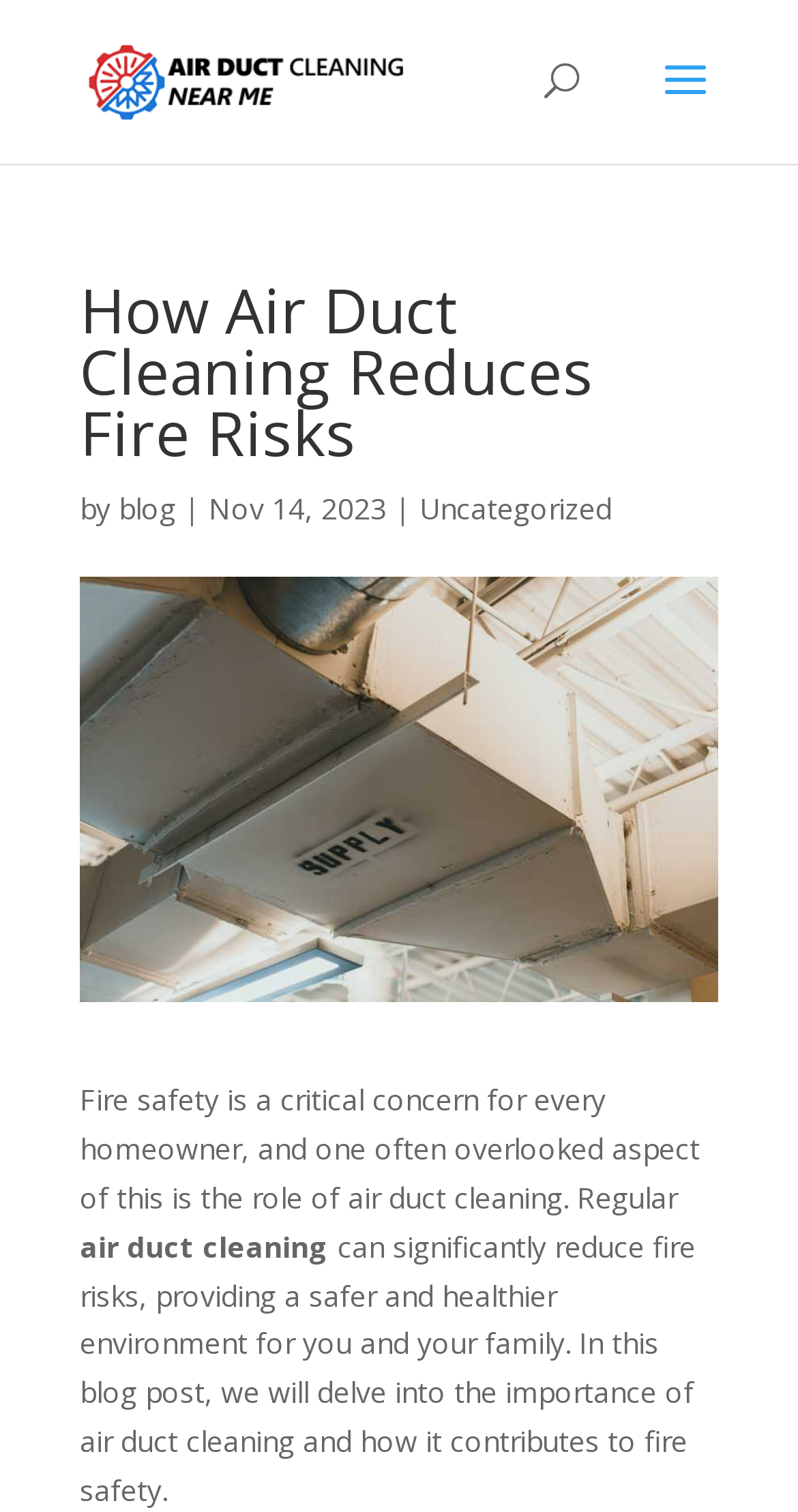Locate the bounding box of the user interface element based on this description: "Uncategorized".

[0.526, 0.323, 0.767, 0.349]